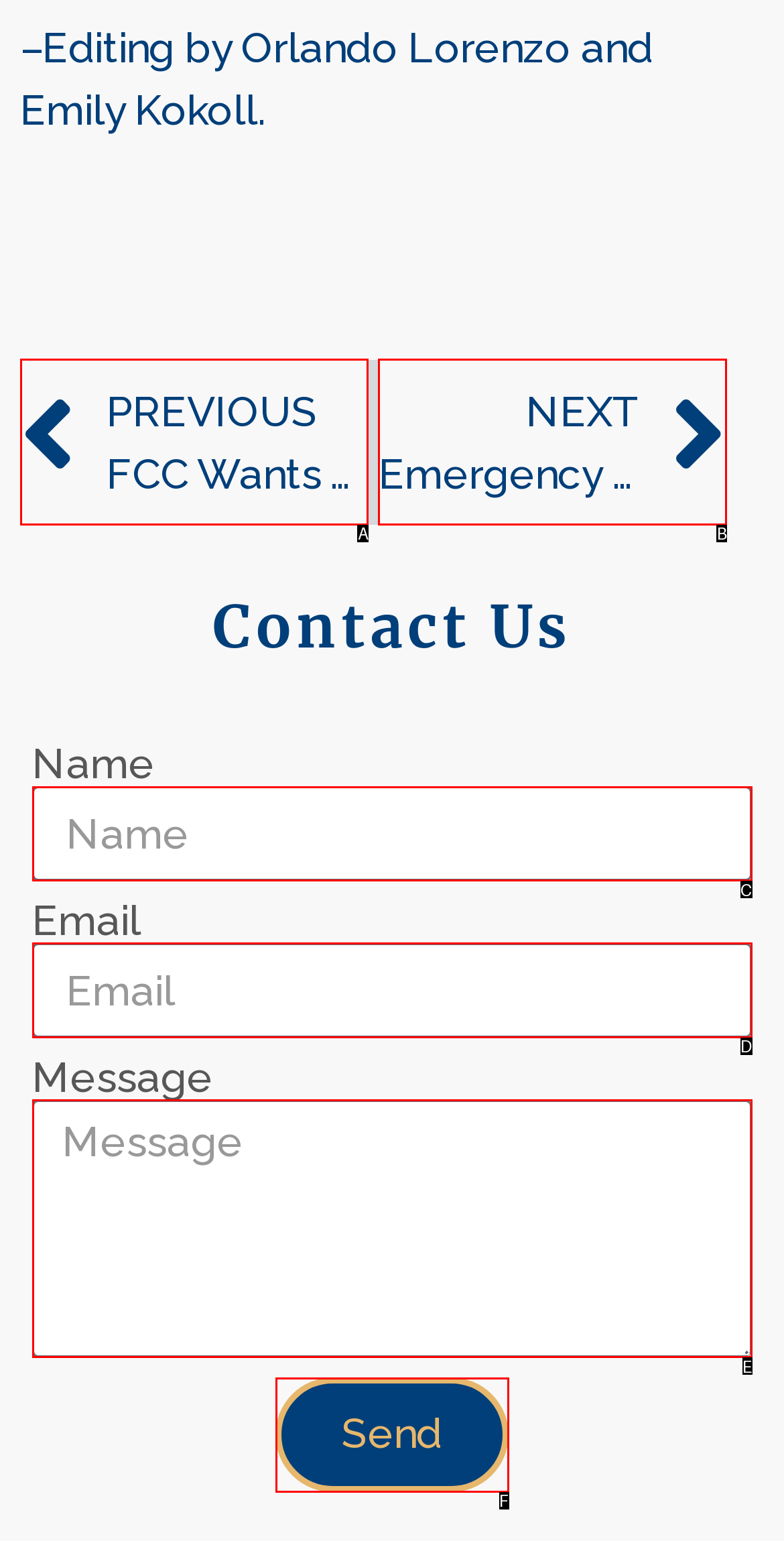Which option aligns with the description: About APPAM? Respond by selecting the correct letter.

None